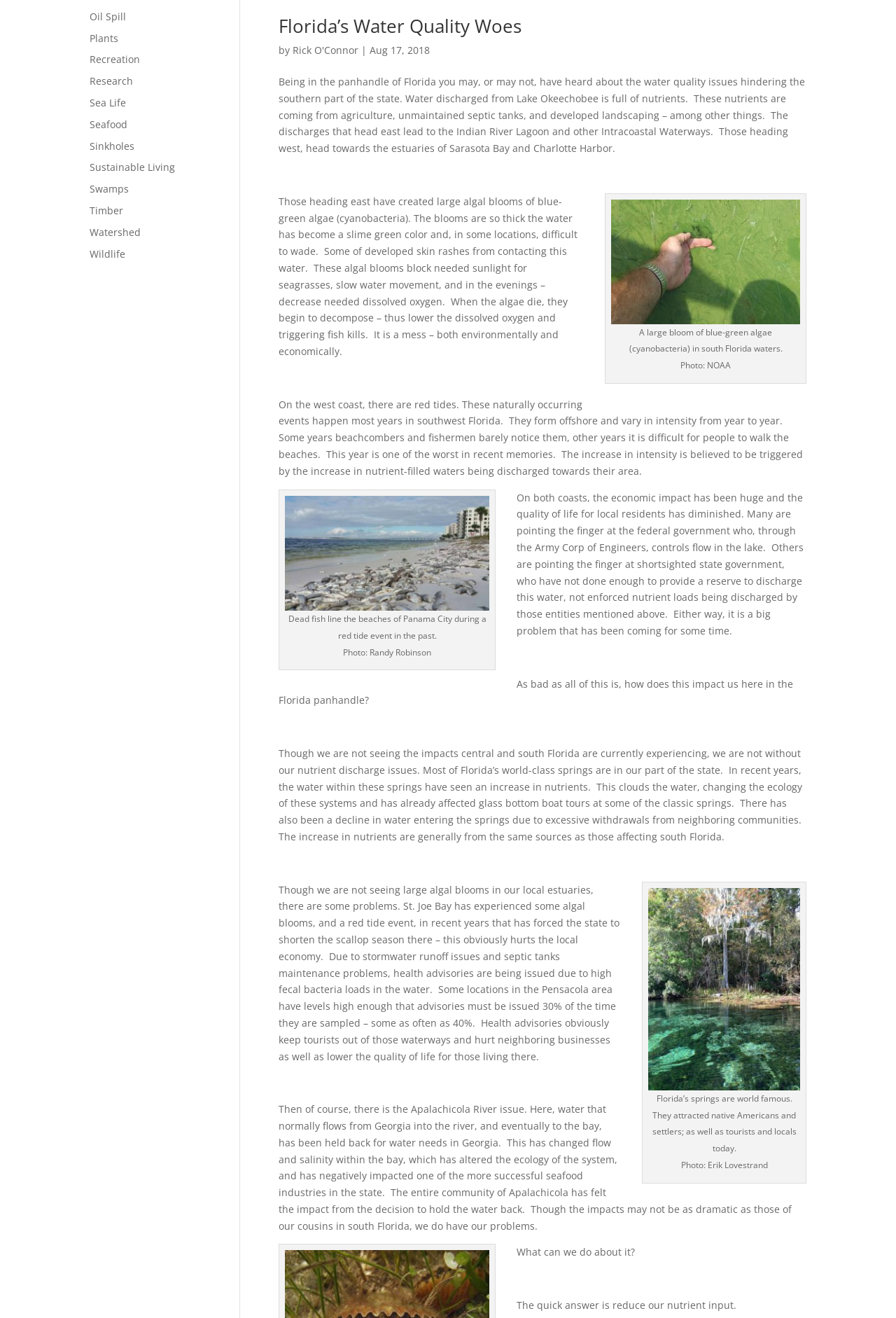Given the element description: "Florida’s Water Quality Woes", predict the bounding box coordinates of the UI element it refers to, using four float numbers between 0 and 1, i.e., [left, top, right, bottom].

[0.311, 0.01, 0.582, 0.029]